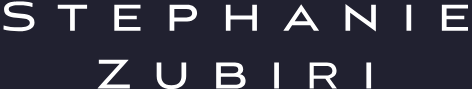Provide a short answer to the following question with just one word or phrase: What is the theme associated with Stephanie Zubiri's work?

Creativity and professionalism